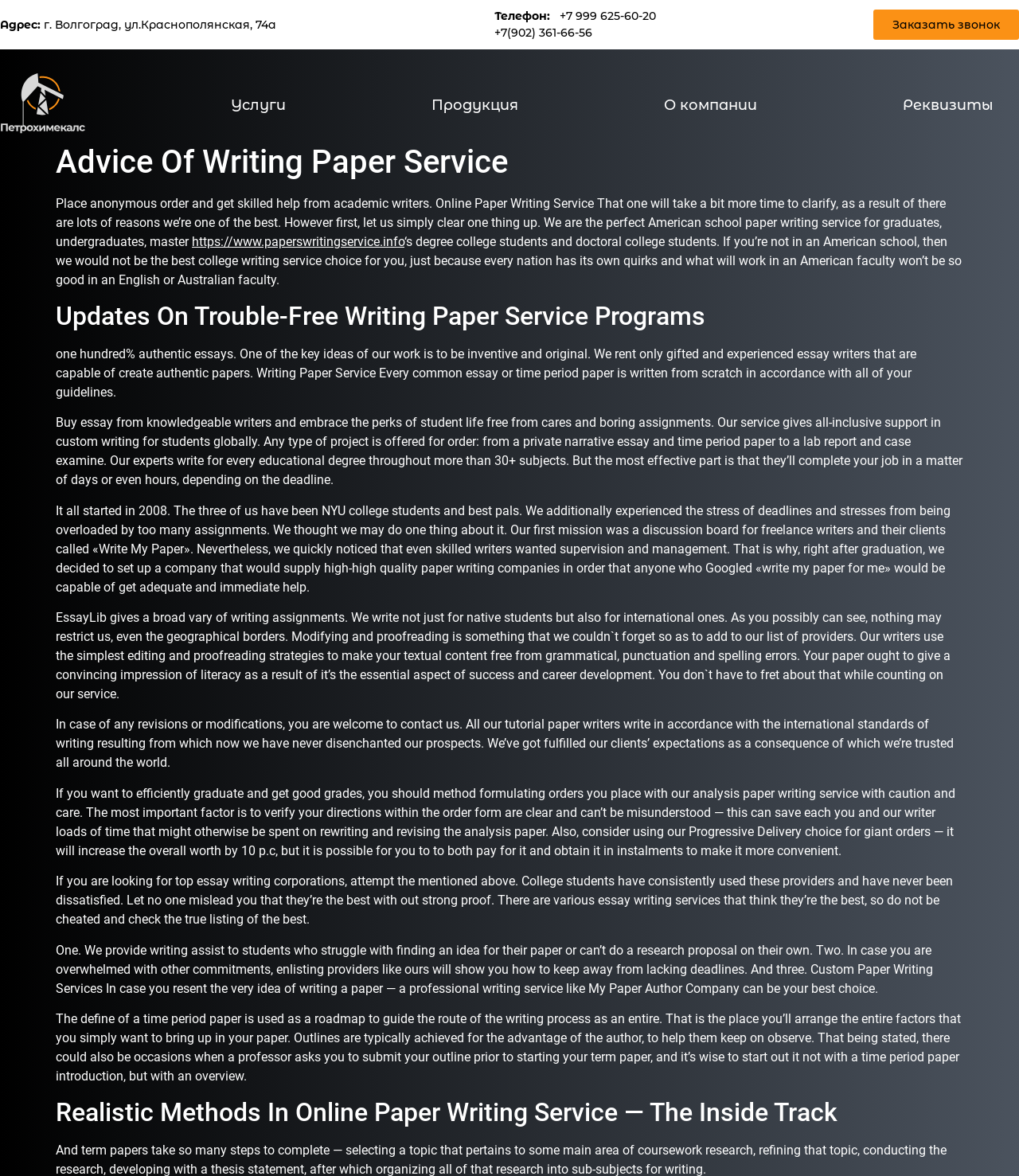Give a one-word or phrase response to the following question: What is the main purpose of this website?

Academic writing service